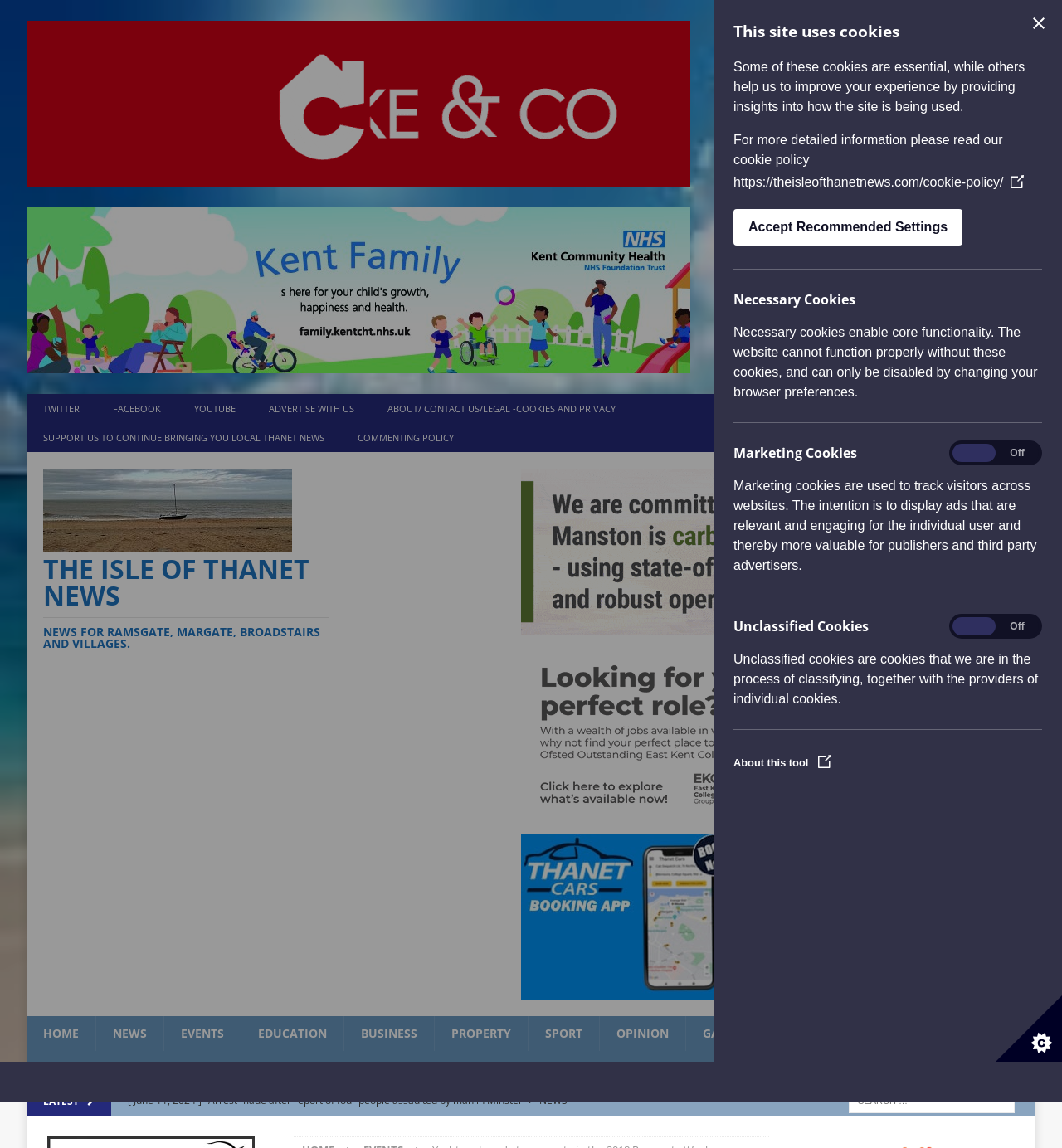Pinpoint the bounding box coordinates of the clickable element needed to complete the instruction: "Click on the 'HOME' link". The coordinates should be provided as four float numbers between 0 and 1: [left, top, right, bottom].

[0.025, 0.885, 0.09, 0.916]